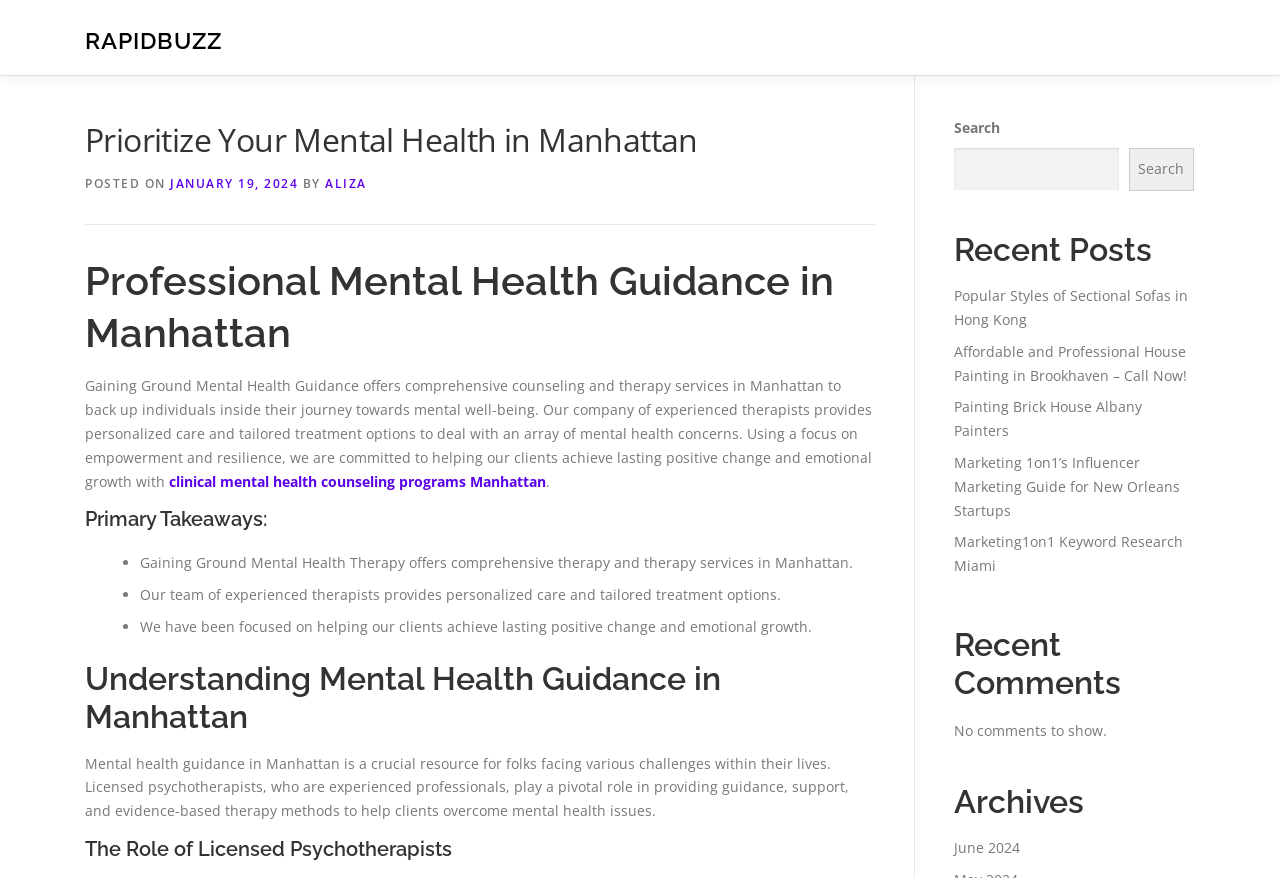Please indicate the bounding box coordinates of the element's region to be clicked to achieve the instruction: "Go to the Archives page for June 2024". Provide the coordinates as four float numbers between 0 and 1, i.e., [left, top, right, bottom].

[0.745, 0.955, 0.797, 0.976]